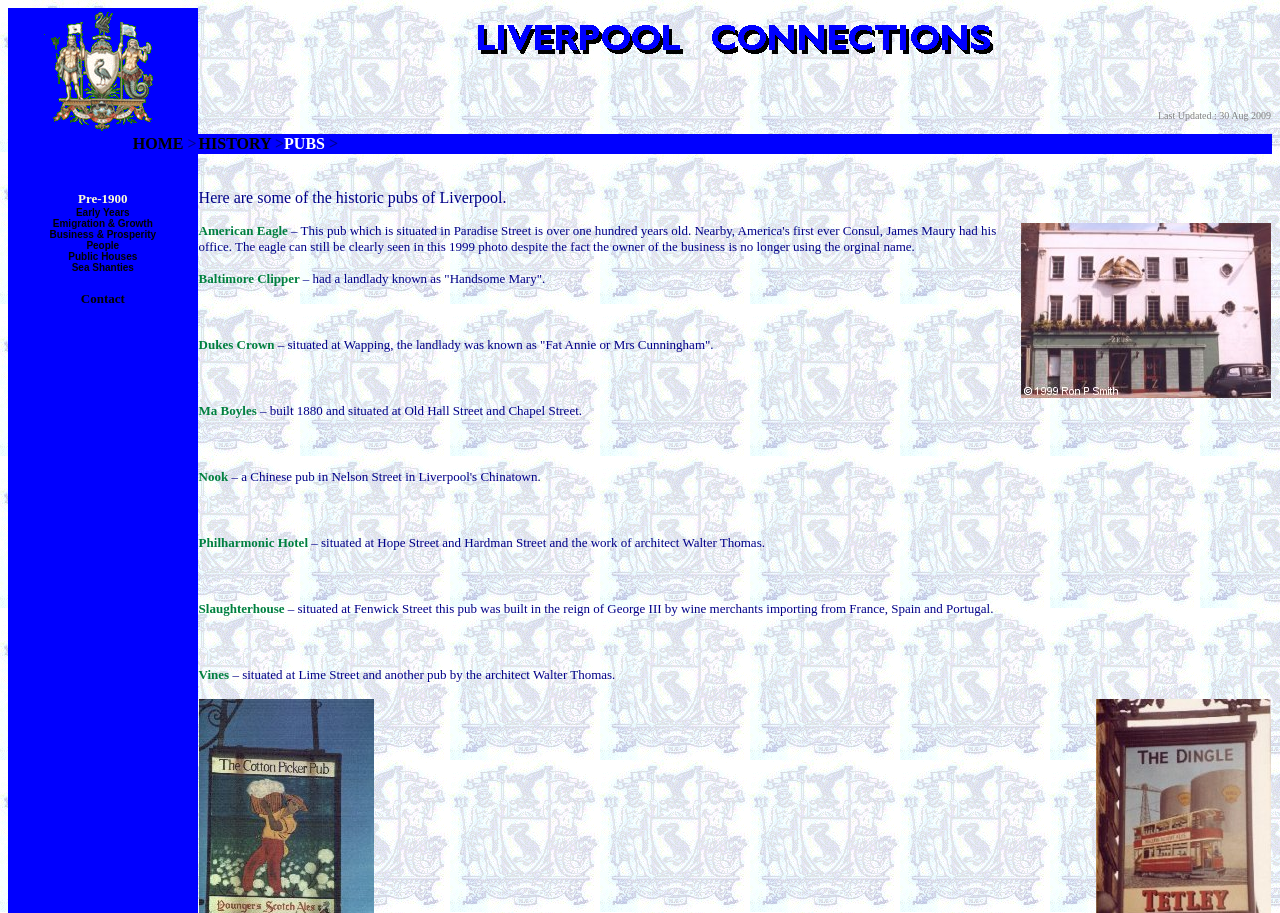Find the bounding box coordinates of the element to click in order to complete the given instruction: "Click on the PUBS link."

[0.222, 0.148, 0.257, 0.166]